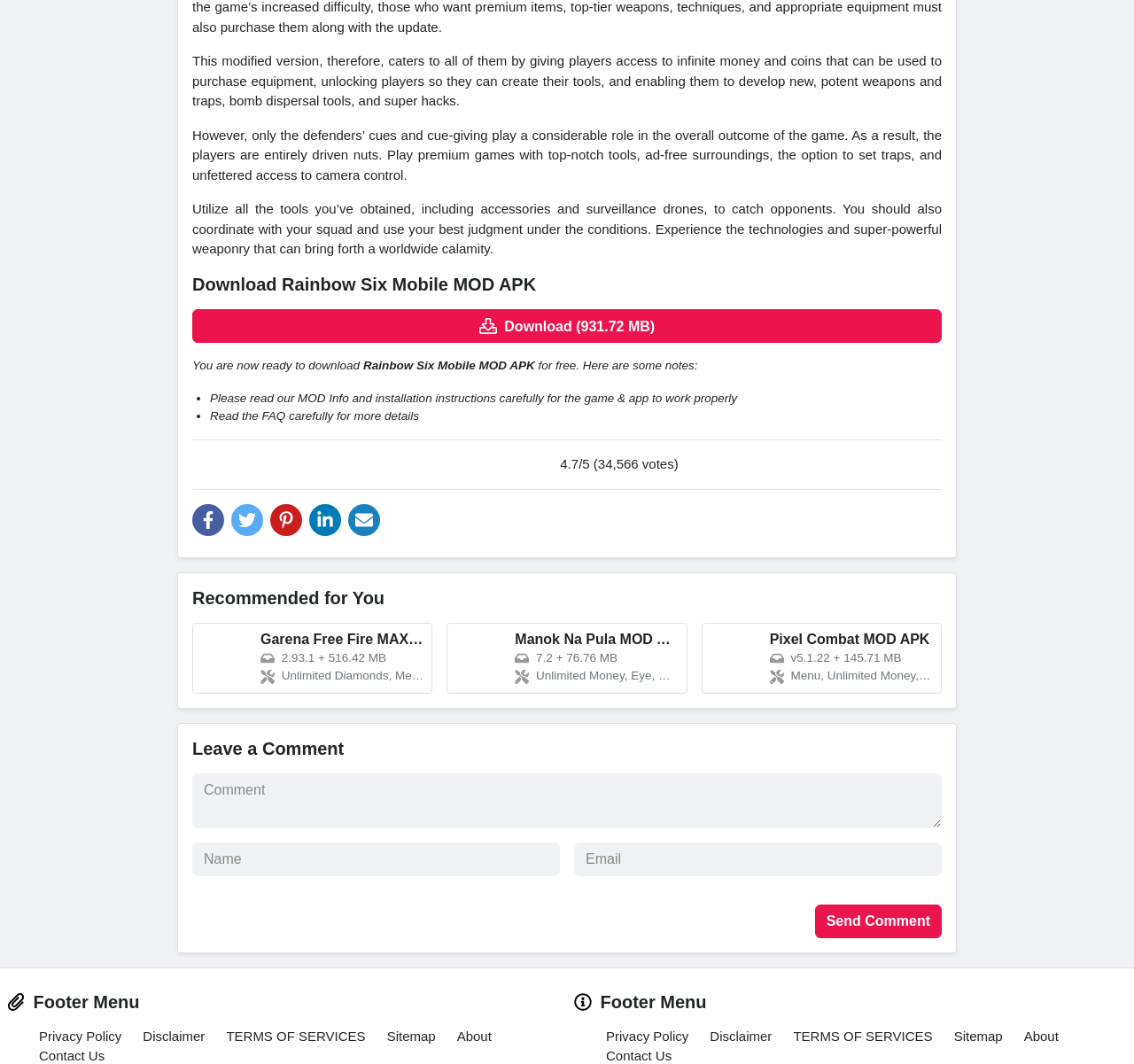Provide your answer in one word or a succinct phrase for the question: 
What is the size of the Garena Free Fire MAX MOD APK file?

516.42 MB